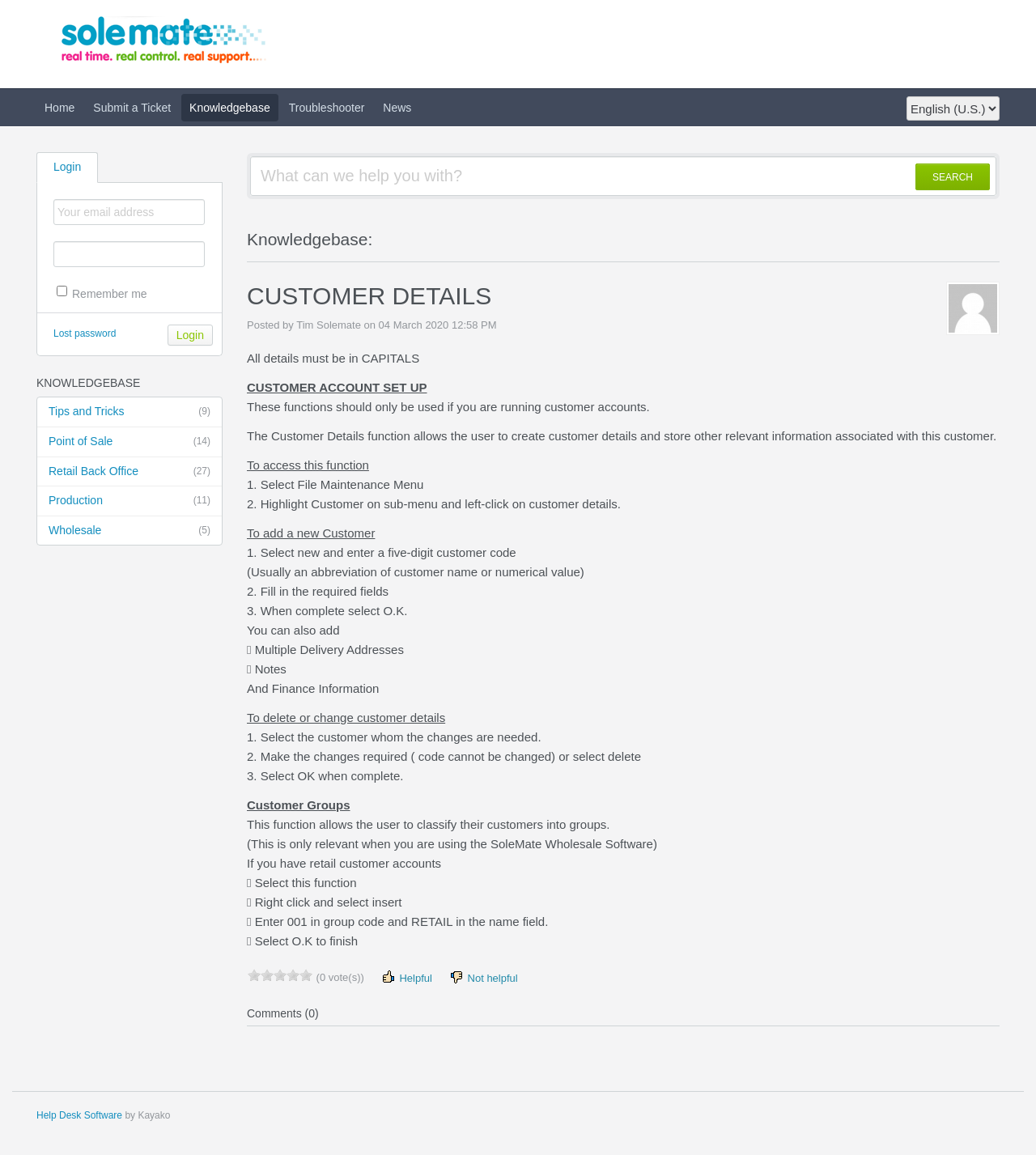Show the bounding box coordinates of the region that should be clicked to follow the instruction: "Click the 'Login' button."

[0.162, 0.281, 0.205, 0.3]